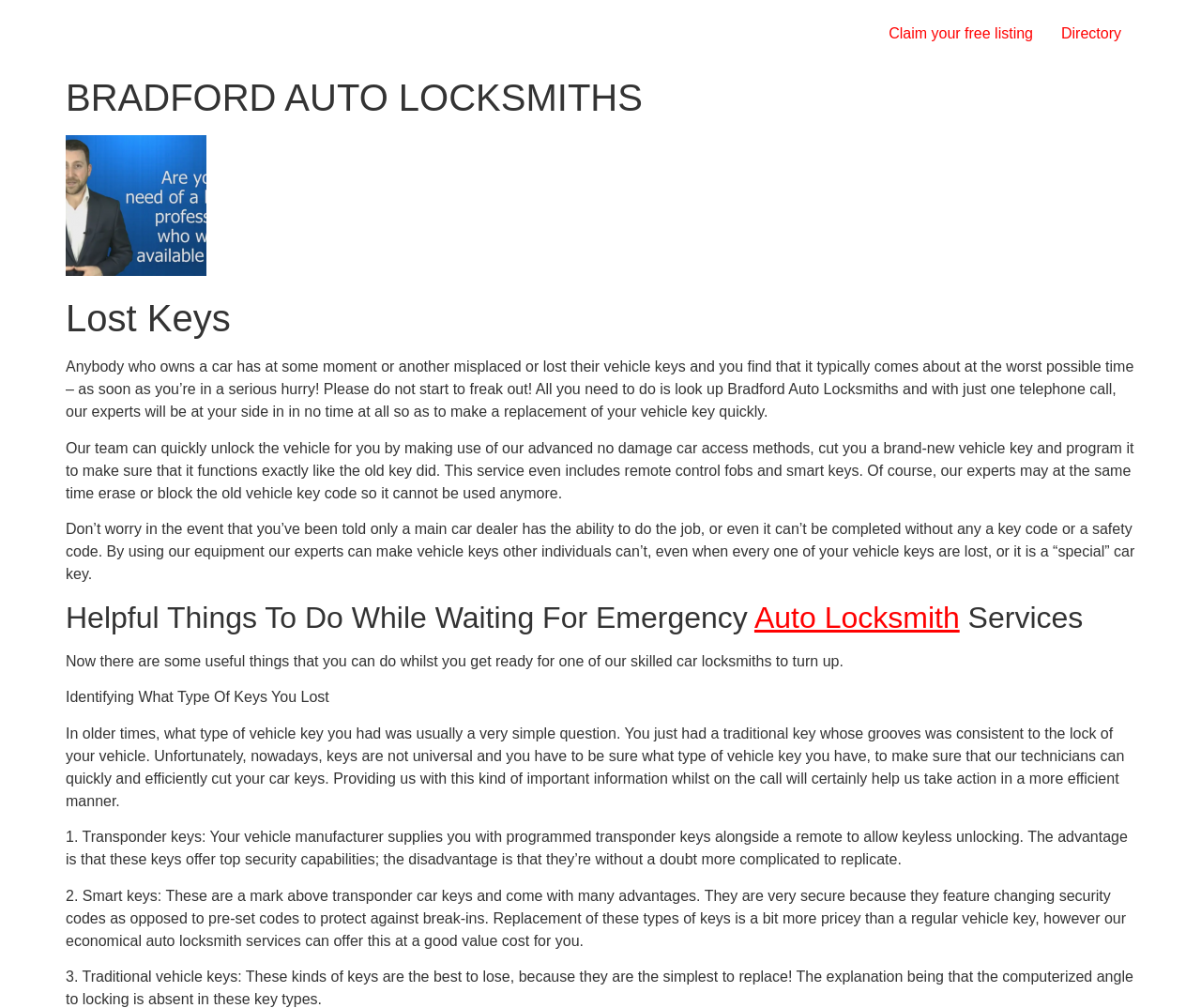Offer an in-depth caption of the entire webpage.

The webpage is about Bradford Auto Locksmiths, a service that helps people who have lost their car keys. At the top, there are two links: "Claim your free listing" and "Directory". Below these links, there is a header with the title "BRADFORD AUTO LOCKSMITHS". 

To the right of the header, there is an image with a link to "Screenshot-2020-02-15-at-17.23.50.png". Below the header, there is a heading "Lost Keys" followed by a paragraph of text explaining the situation of losing car keys and how Bradford Auto Locksmiths can help. 

The text is divided into three sections, each explaining a different aspect of the service. The first section explains how the team can quickly unlock the vehicle and make a replacement key. The second section explains that the team can even make keys for cars that require special codes or have no keys left. 

The third section is headed "Helpful Things To Do While Waiting For Emergency Auto Locksmith Services" and provides some useful tips, including identifying what type of keys were lost. There are three types of keys explained: transponder keys, smart keys, and traditional vehicle keys, each with their own characteristics and replacement processes.